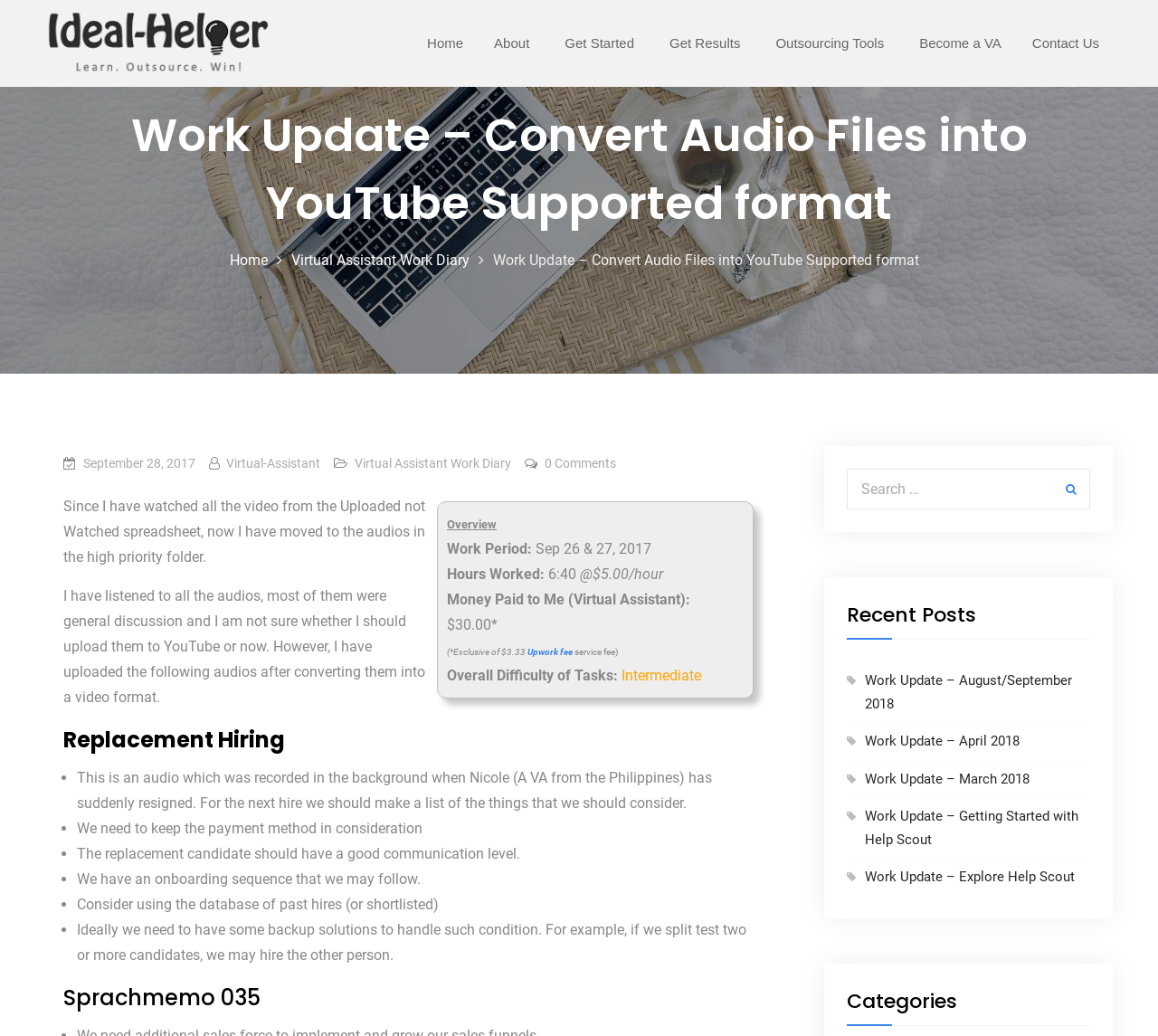Please identify the bounding box coordinates of the area that needs to be clicked to follow this instruction: "Click on 'Home'".

[0.357, 0.0, 0.412, 0.084]